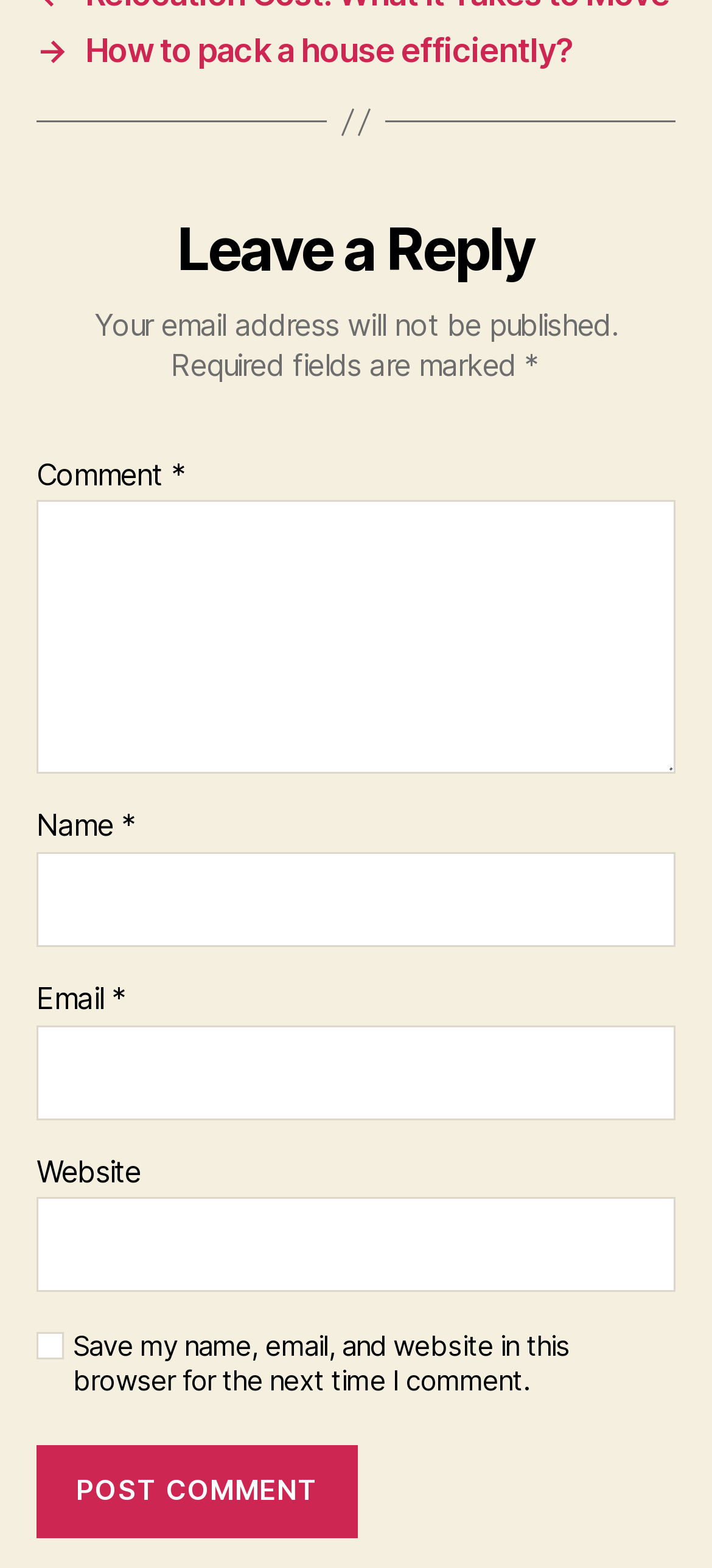What is the button at the bottom of the form for?
Please provide a single word or phrase as your answer based on the screenshot.

Post a comment